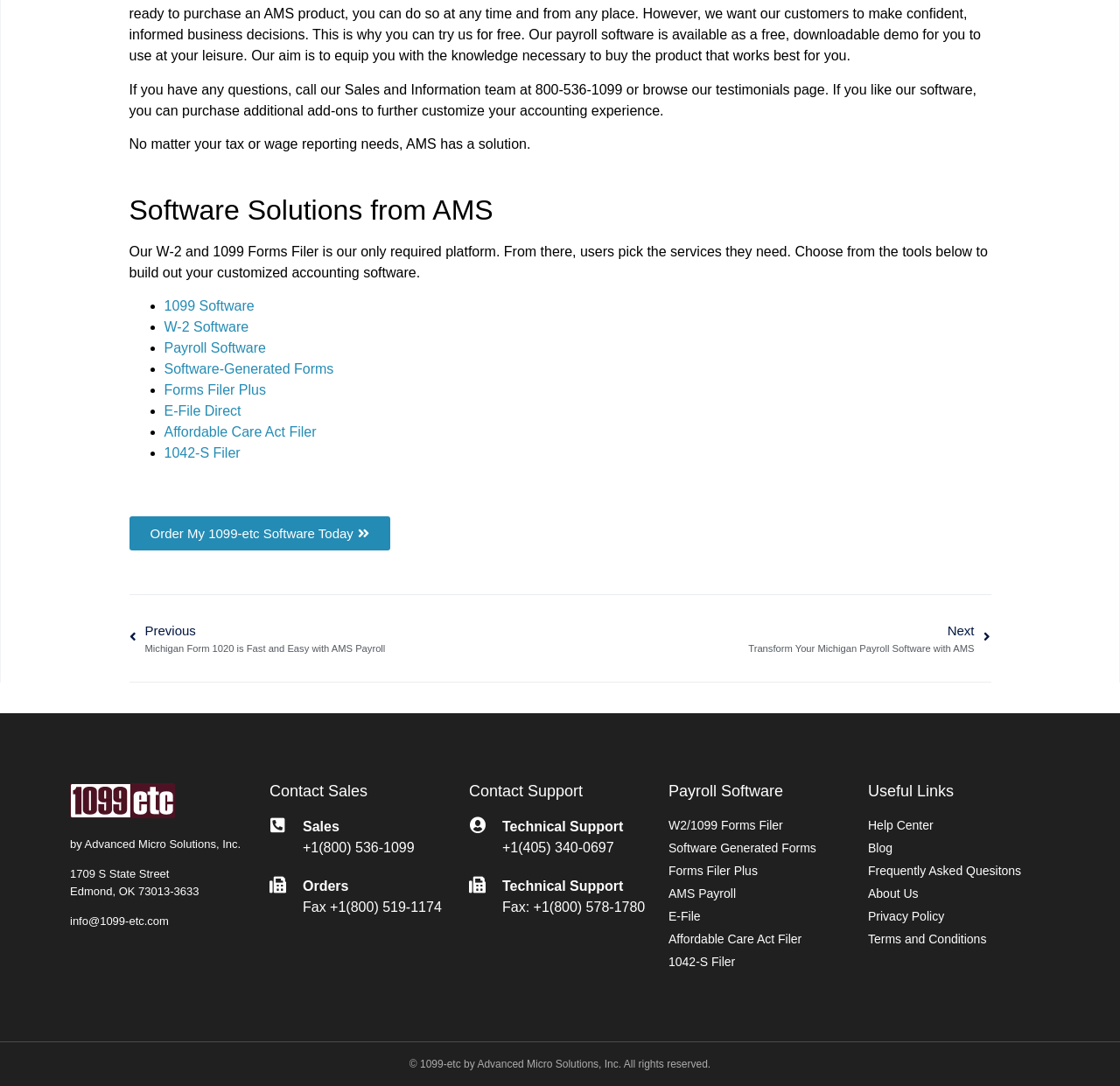Please look at the image and answer the question with a detailed explanation: What is the phone number to call for Sales and Information?

The phone number can be found in the first StaticText element, which says 'If you have any questions, call our Sales and Information team at 800-536-1099 or browse our testimonials page.'